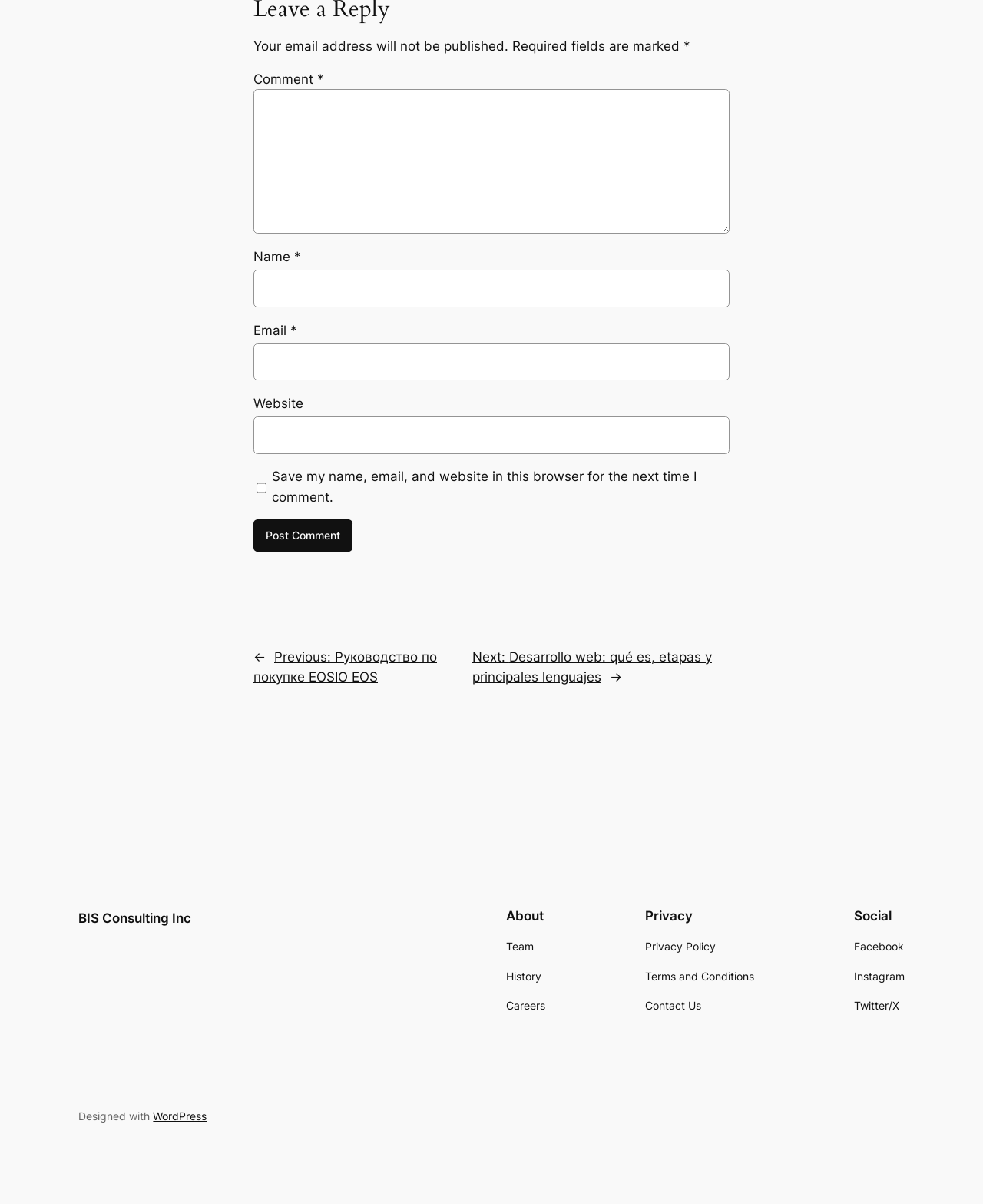Find the bounding box coordinates of the area that needs to be clicked in order to achieve the following instruction: "Click the Post Comment button". The coordinates should be specified as four float numbers between 0 and 1, i.e., [left, top, right, bottom].

[0.258, 0.432, 0.359, 0.458]